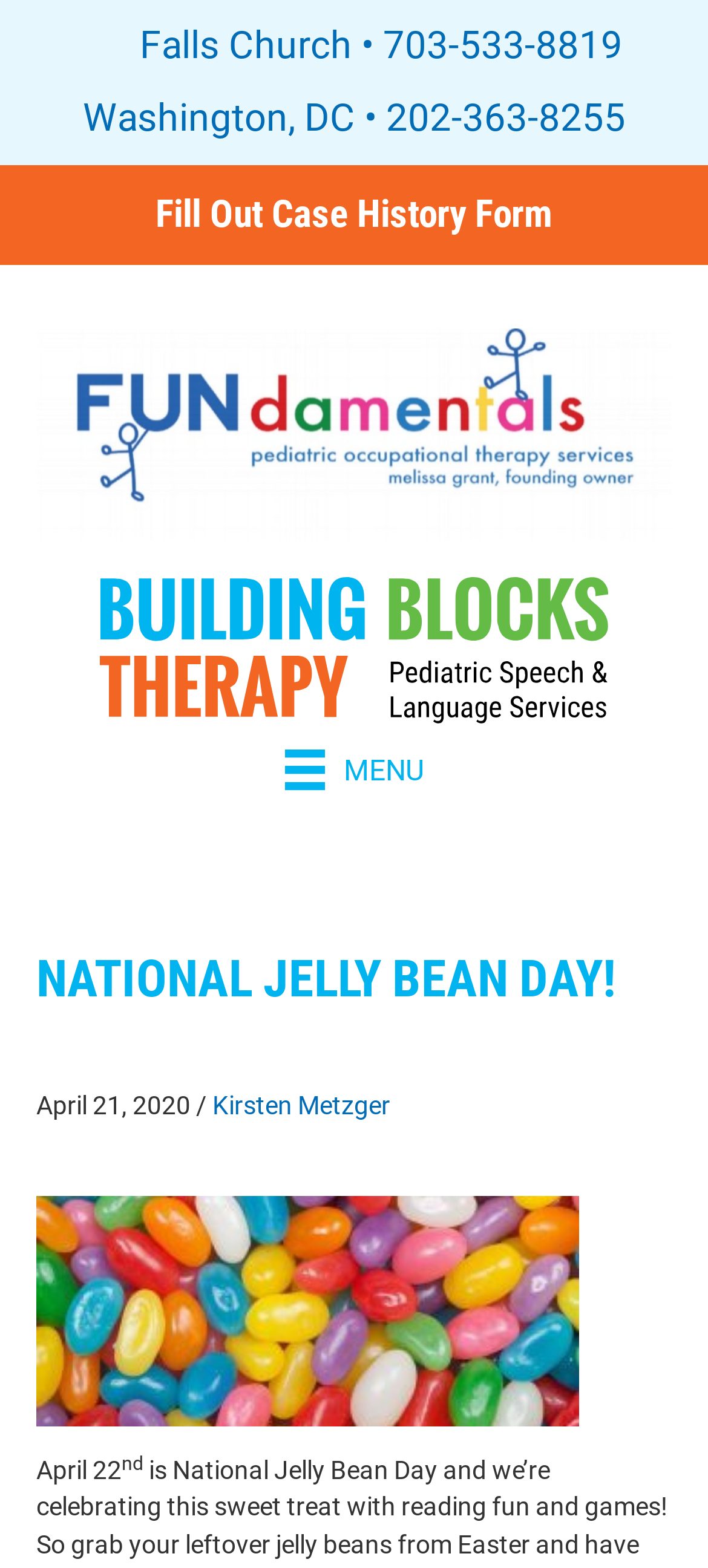Determine the bounding box coordinates of the clickable element necessary to fulfill the instruction: "Click the 'Fill Out Case History Form' link". Provide the coordinates as four float numbers within the 0 to 1 range, i.e., [left, top, right, bottom].

[0.0, 0.105, 1.0, 0.169]